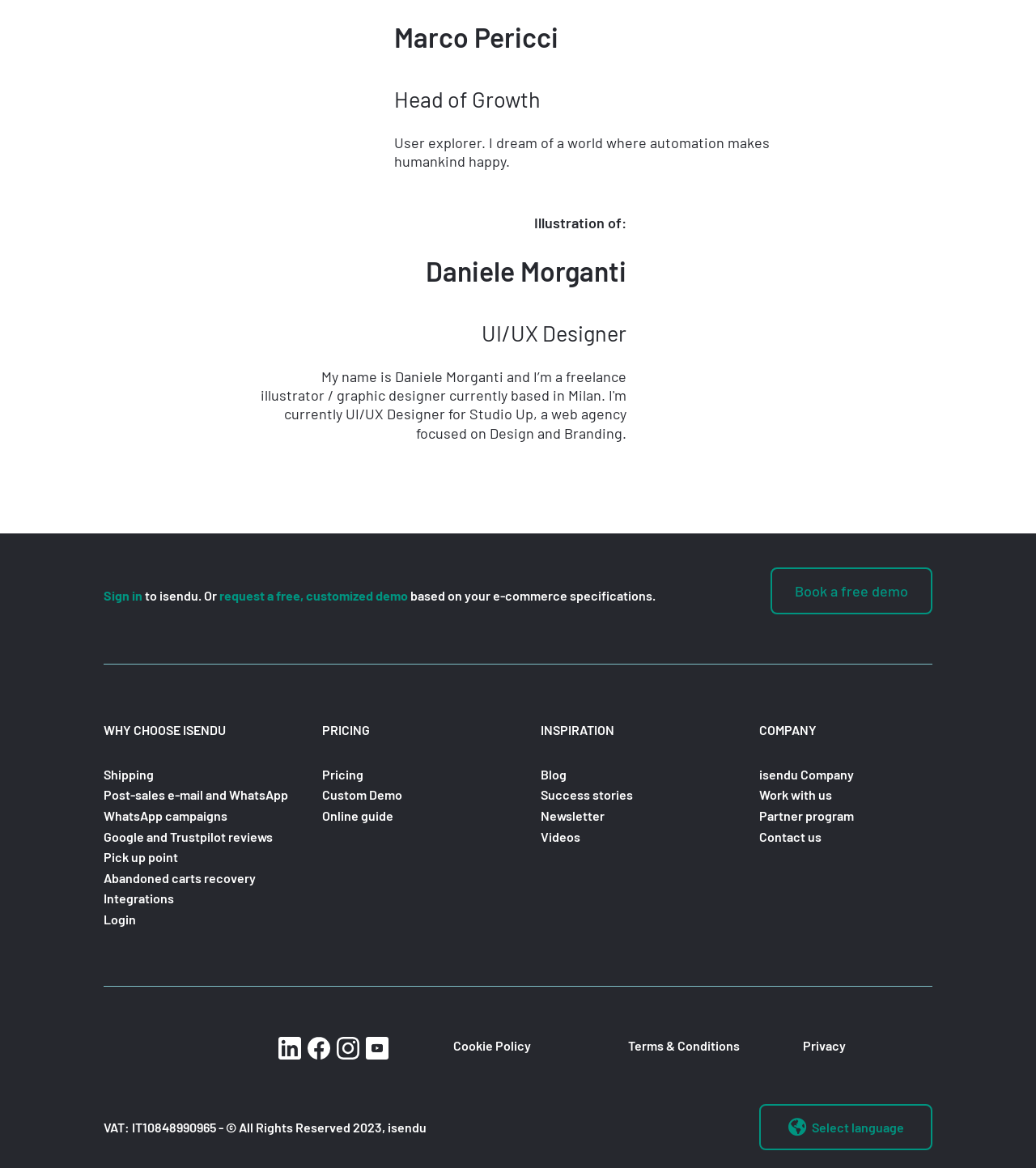Please locate the bounding box coordinates of the region I need to click to follow this instruction: "Sign in to isendu".

[0.1, 0.503, 0.138, 0.516]